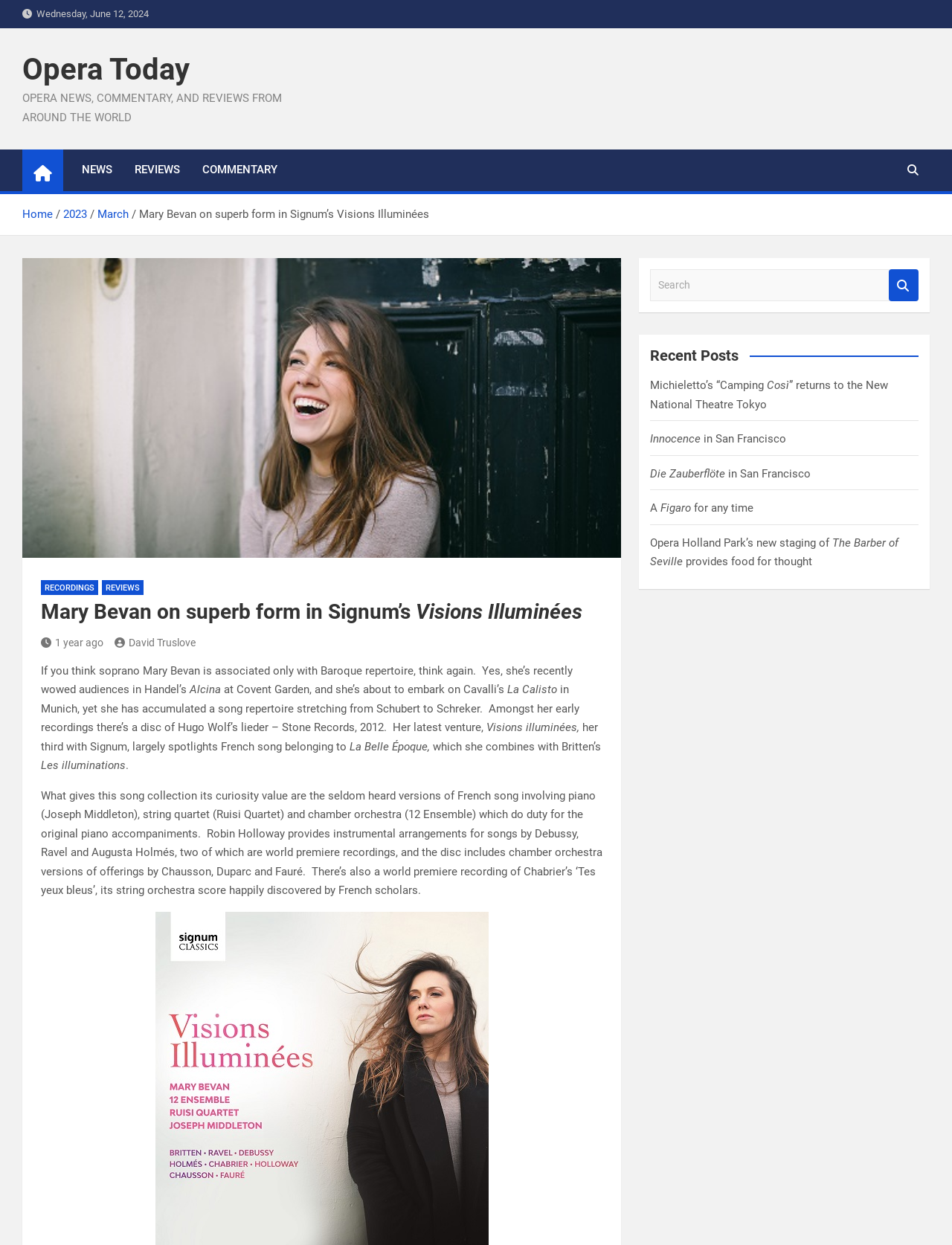Please find the bounding box for the UI component described as follows: "1 year ago".

[0.043, 0.511, 0.109, 0.521]